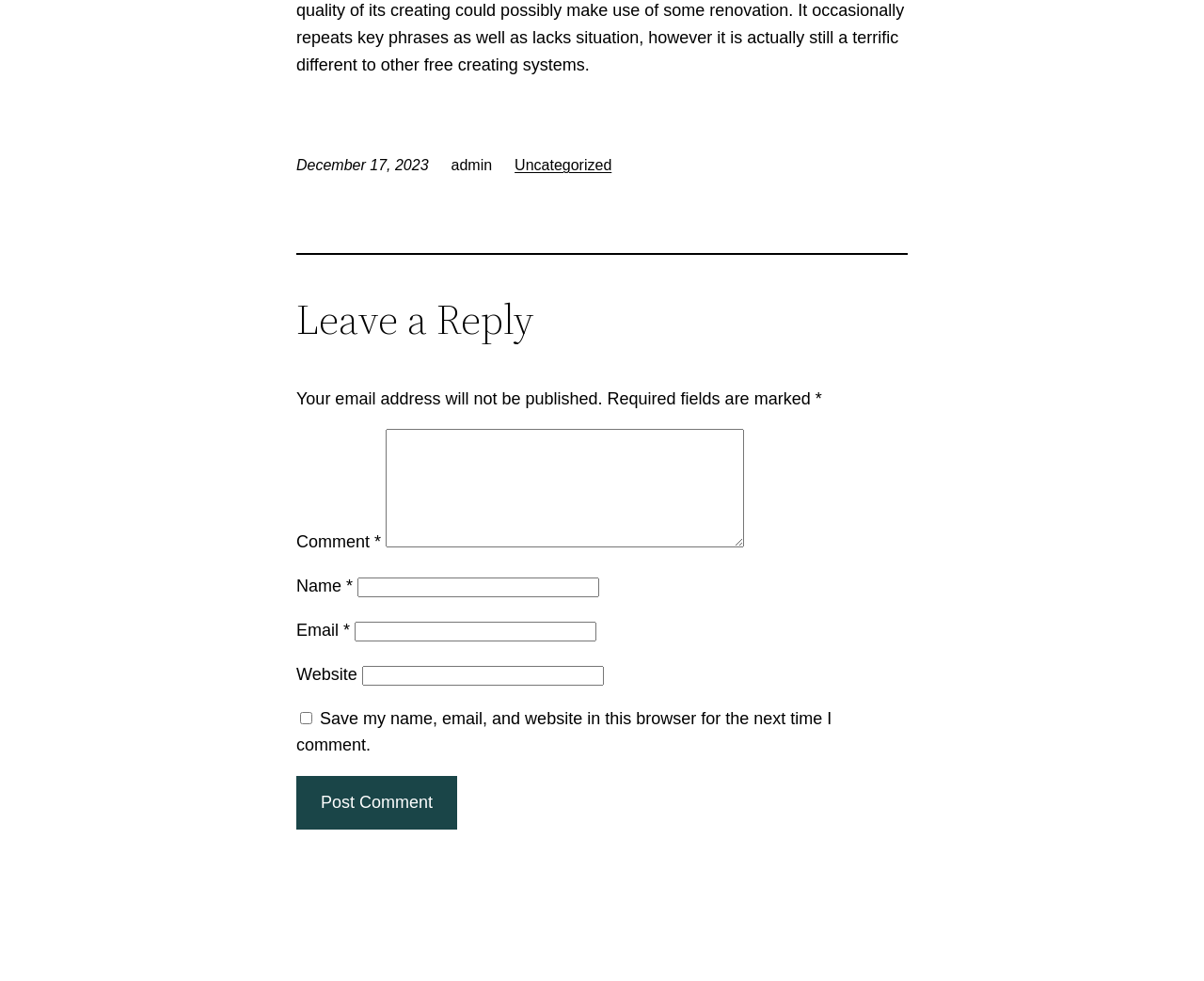What is the button at the bottom of the page for?
Based on the screenshot, provide a one-word or short-phrase response.

Post Comment